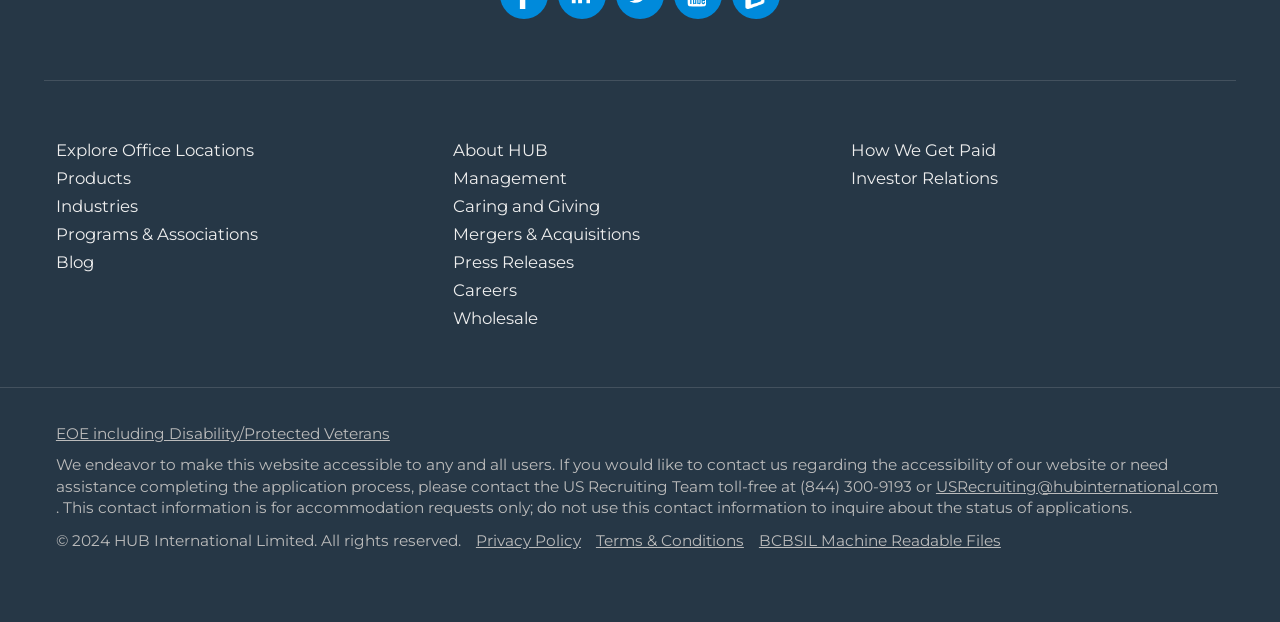Determine the bounding box coordinates of the region to click in order to accomplish the following instruction: "Read the blog". Provide the coordinates as four float numbers between 0 and 1, specifically [left, top, right, bottom].

[0.044, 0.404, 0.073, 0.437]